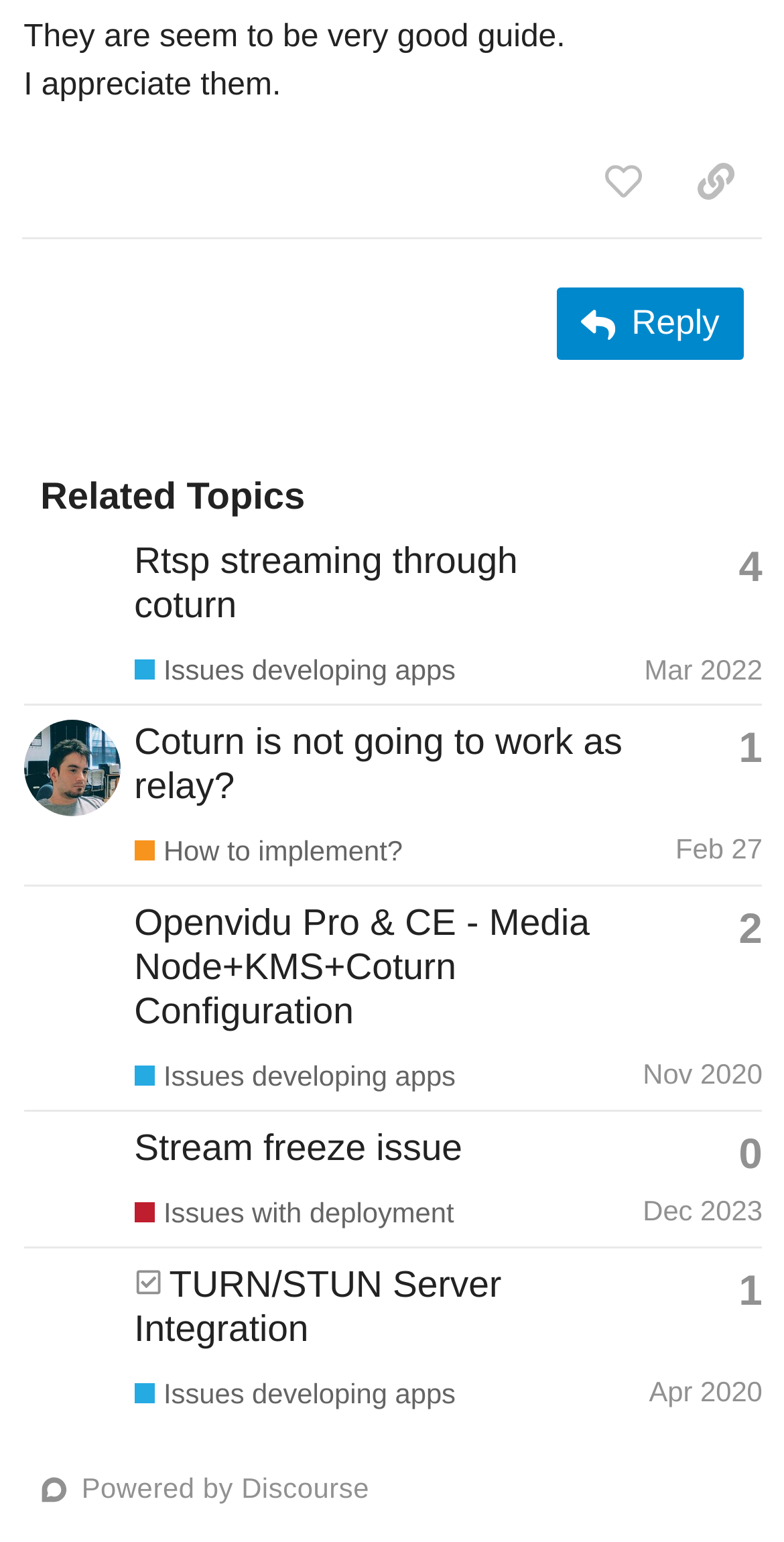What is the name of the platform that powers this discussion forum? Please answer the question using a single word or phrase based on the image.

Discourse